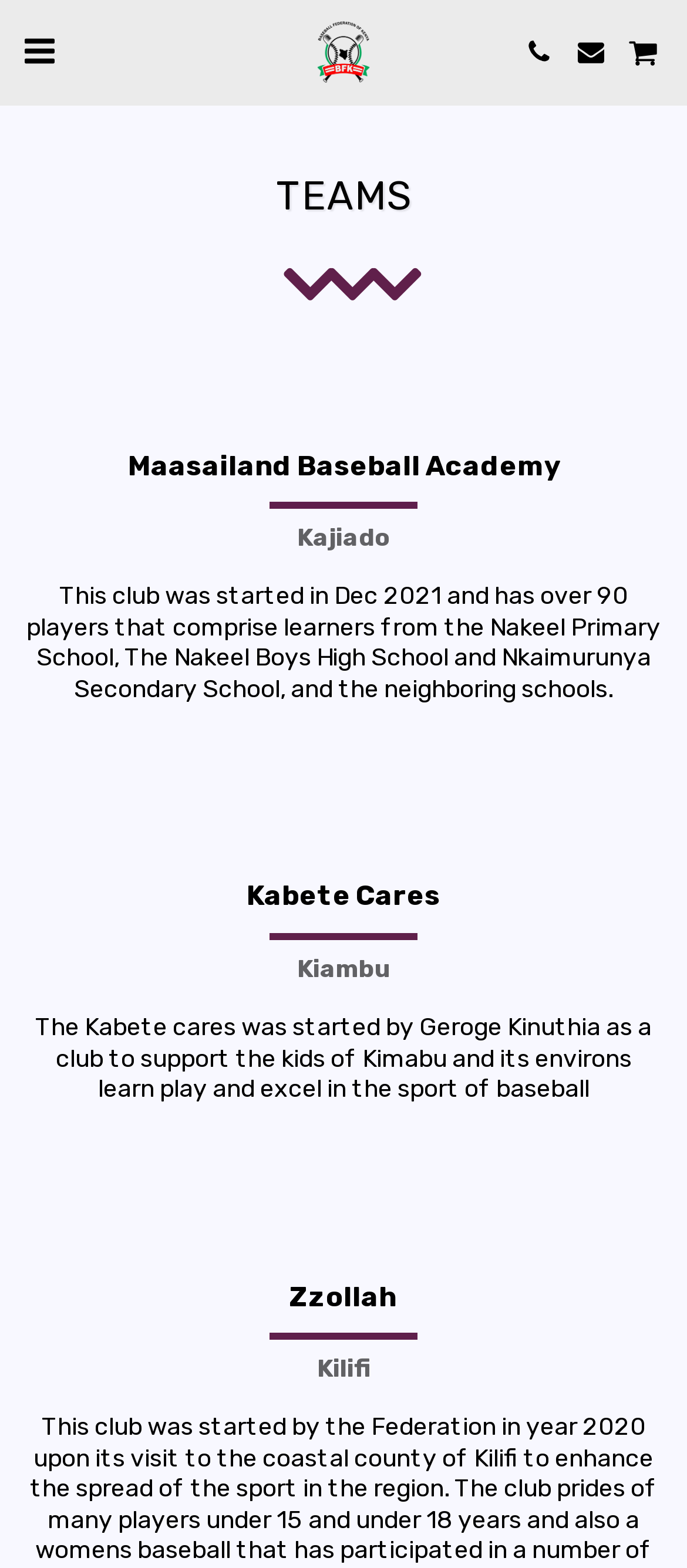Extract the bounding box coordinates for the described element: "BASEBALL FEDERATION OF KENYA". The coordinates should be represented as four float numbers between 0 and 1: [left, top, right, bottom].

[0.422, 0.0, 0.578, 0.066]